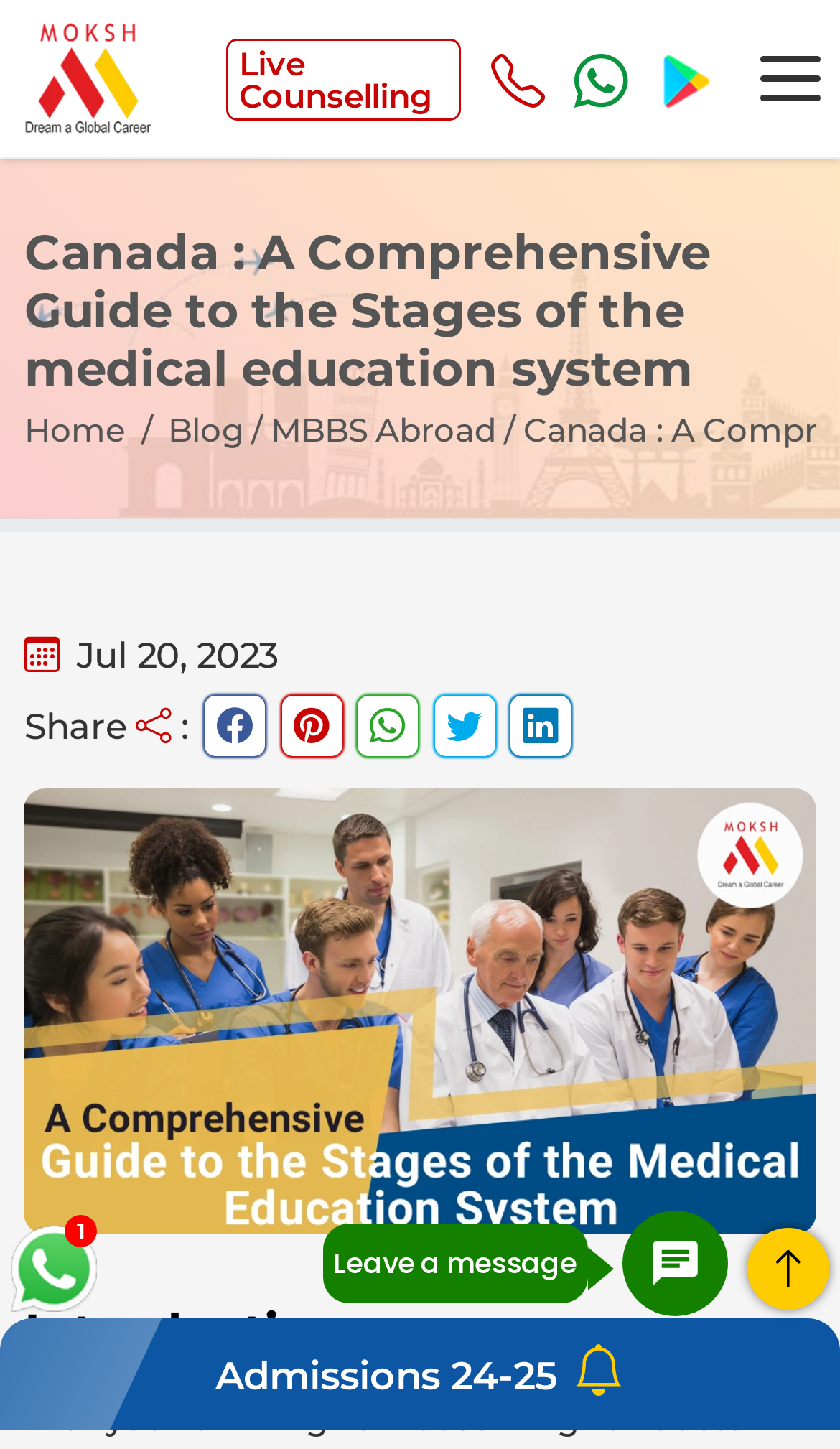What is the purpose of the 'Leave a message' button?
Using the visual information from the image, give a one-word or short-phrase answer.

To send a message